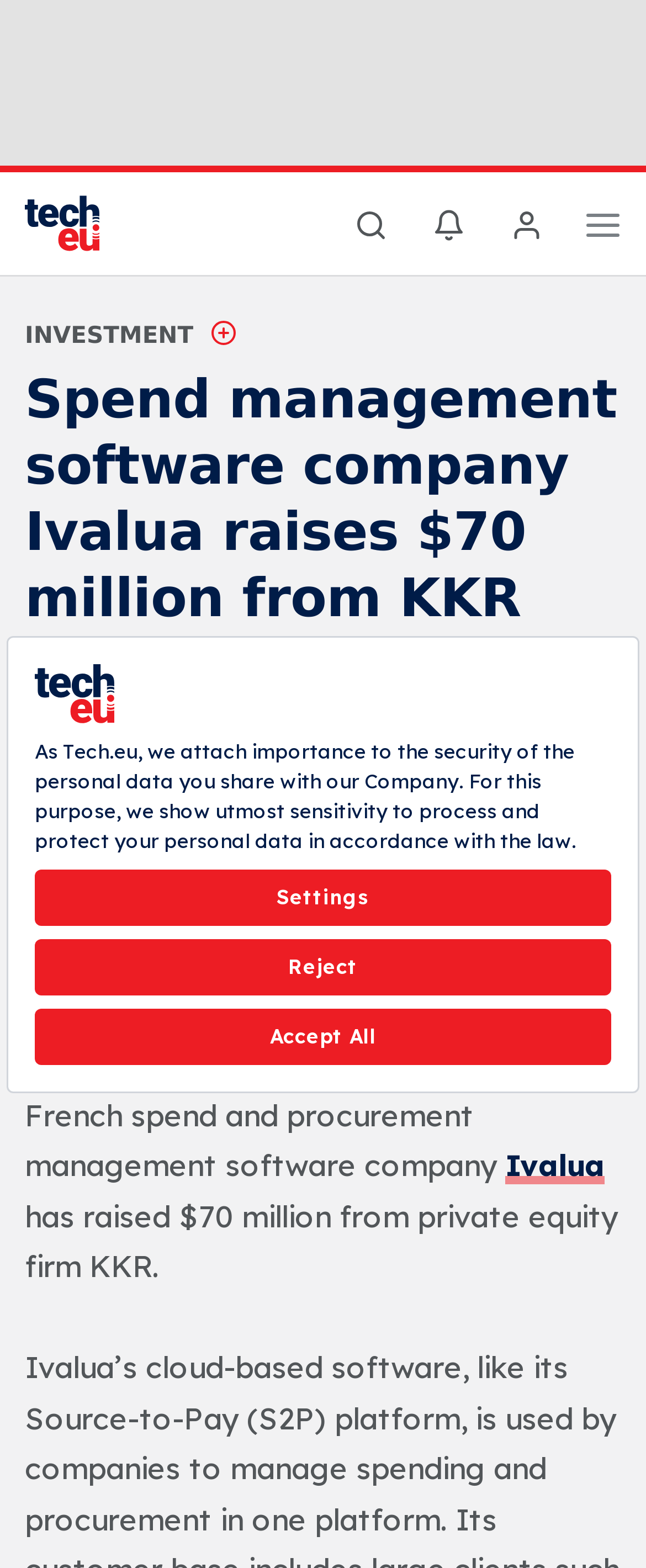Determine the bounding box of the UI component based on this description: "Jonathan Keane 26 April 2017". The bounding box coordinates should be four float values between 0 and 1, i.e., [left, top, right, bottom].

[0.038, 0.419, 0.628, 0.464]